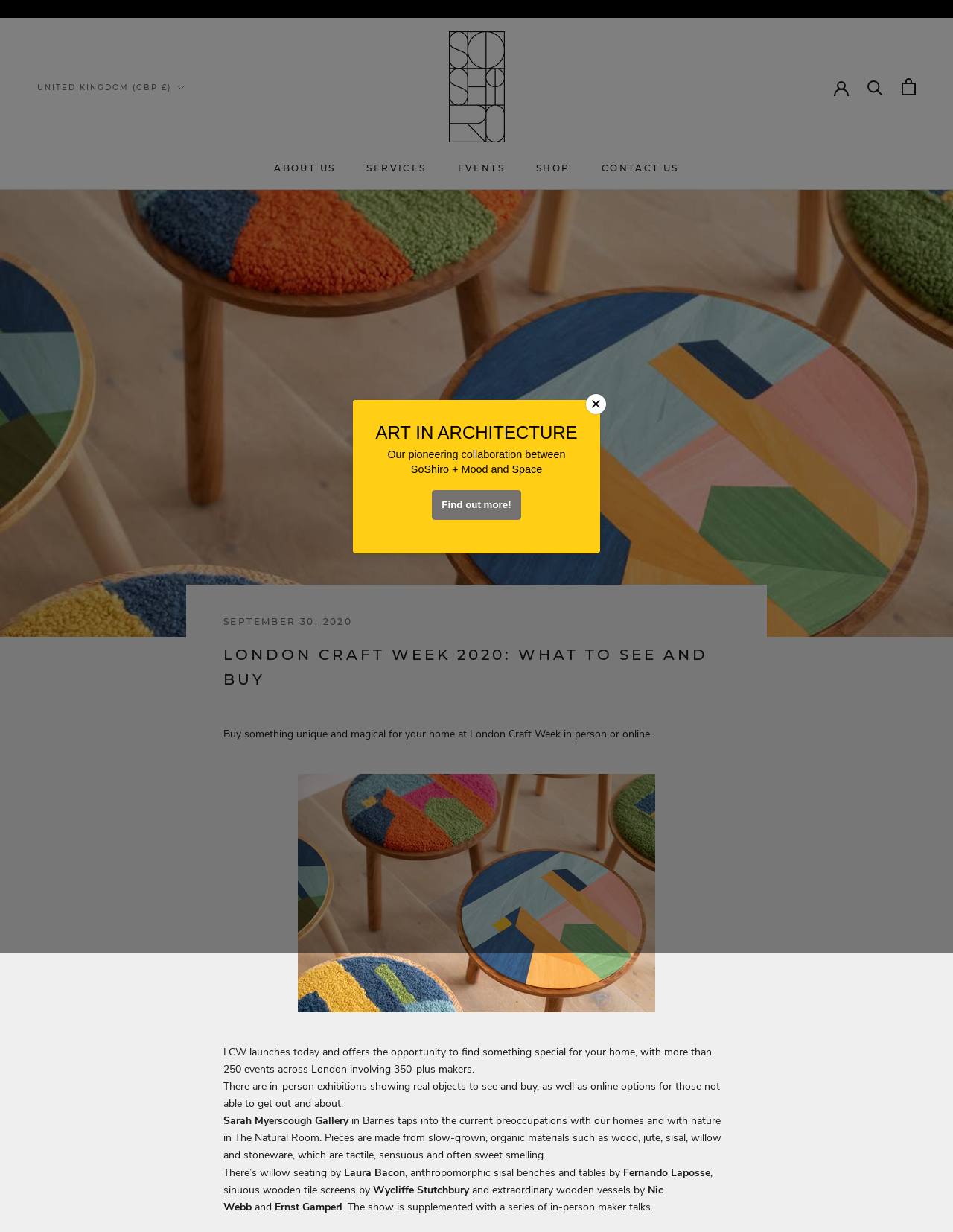Locate the bounding box coordinates of the clickable area needed to fulfill the instruction: "Find out more about ART IN ARCHITECTURE".

[0.453, 0.404, 0.547, 0.414]